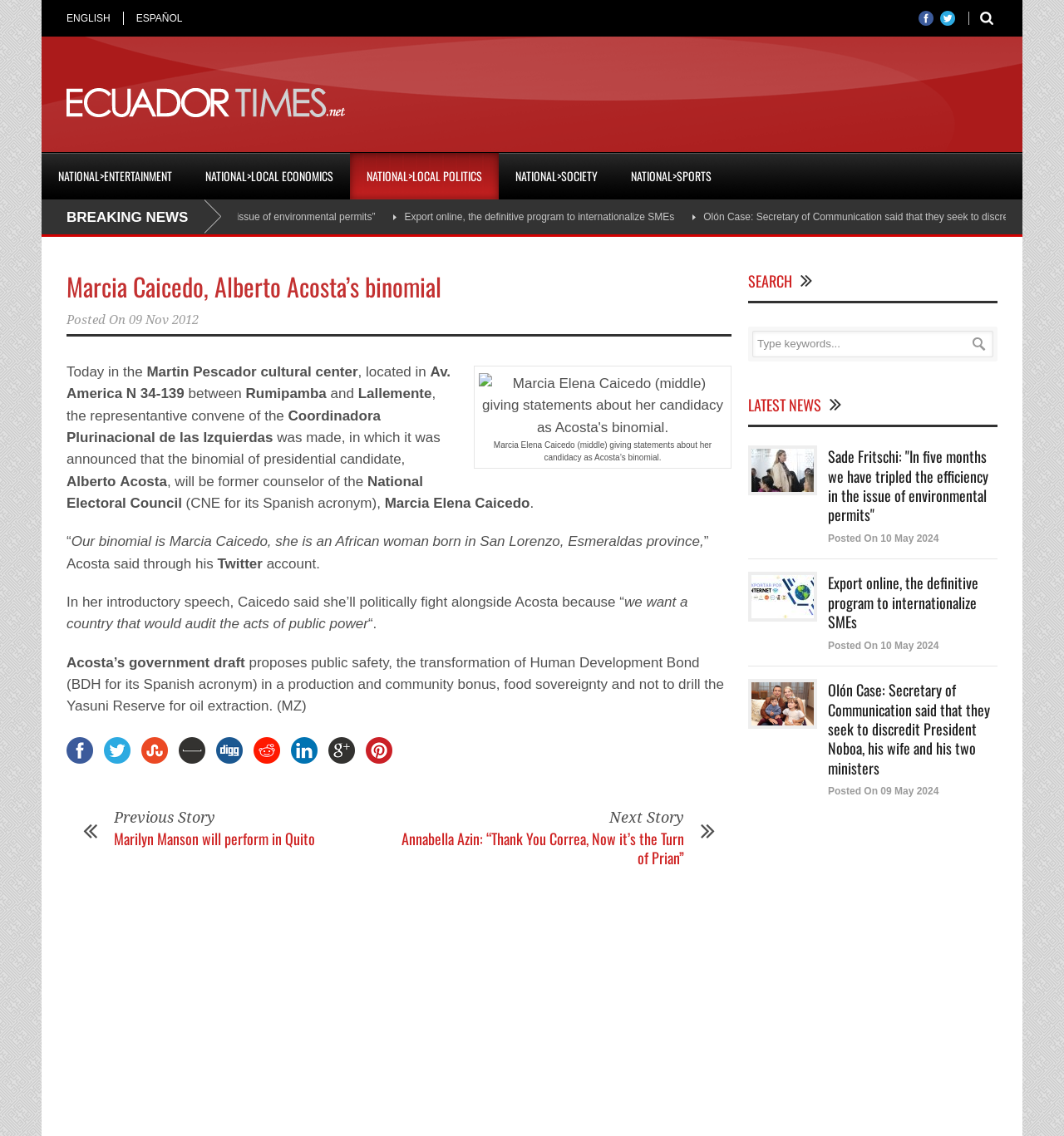Extract the bounding box coordinates for the UI element described by the text: "09 Nov 2012". The coordinates should be in the form of [left, top, right, bottom] with values between 0 and 1.

[0.121, 0.275, 0.187, 0.288]